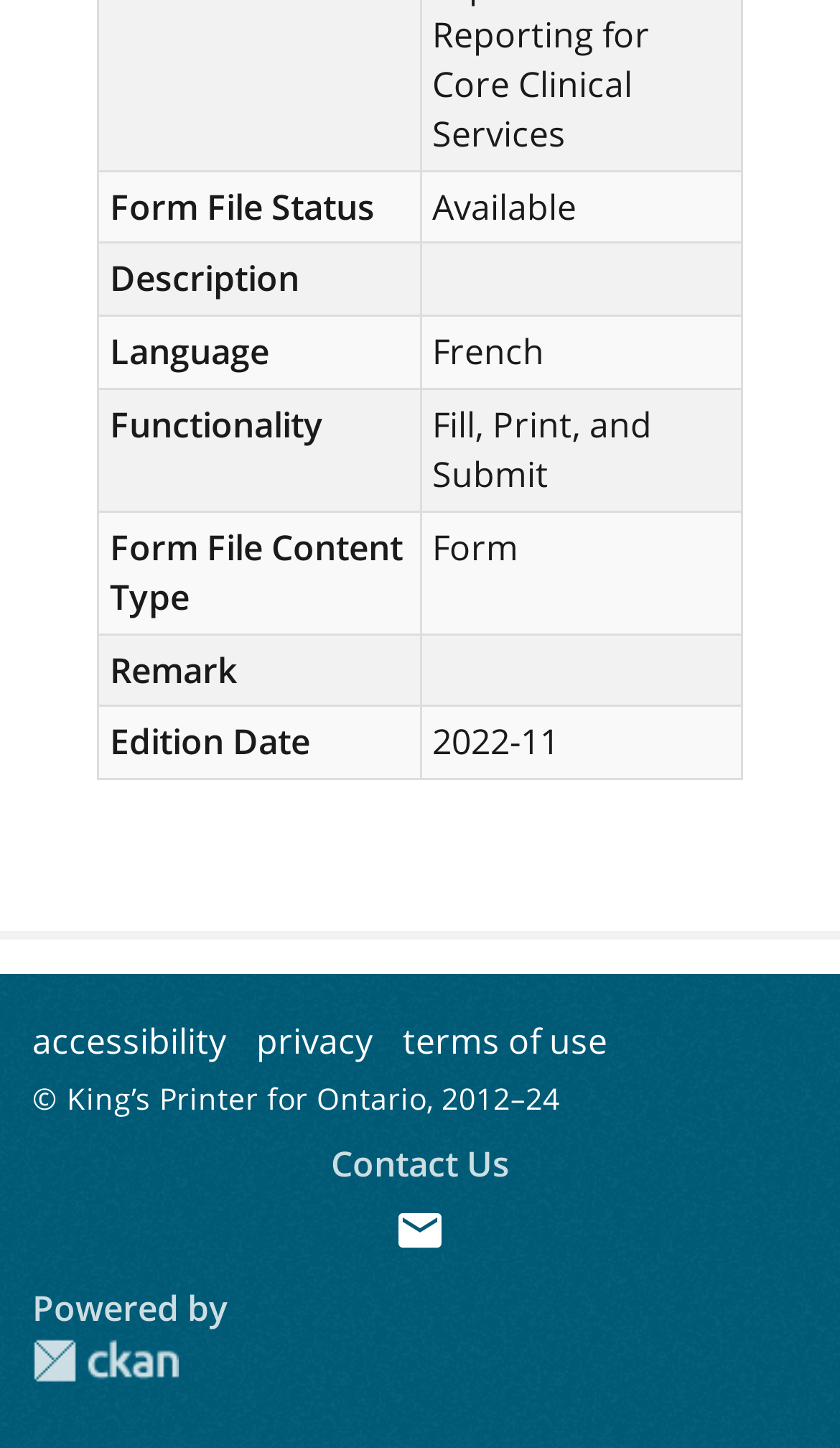Could you please study the image and provide a detailed answer to the question:
What is the language of the form?

The language of the form can be found in the third row of the table, where the row header is 'Language' and the grid cell contains the text 'French'.